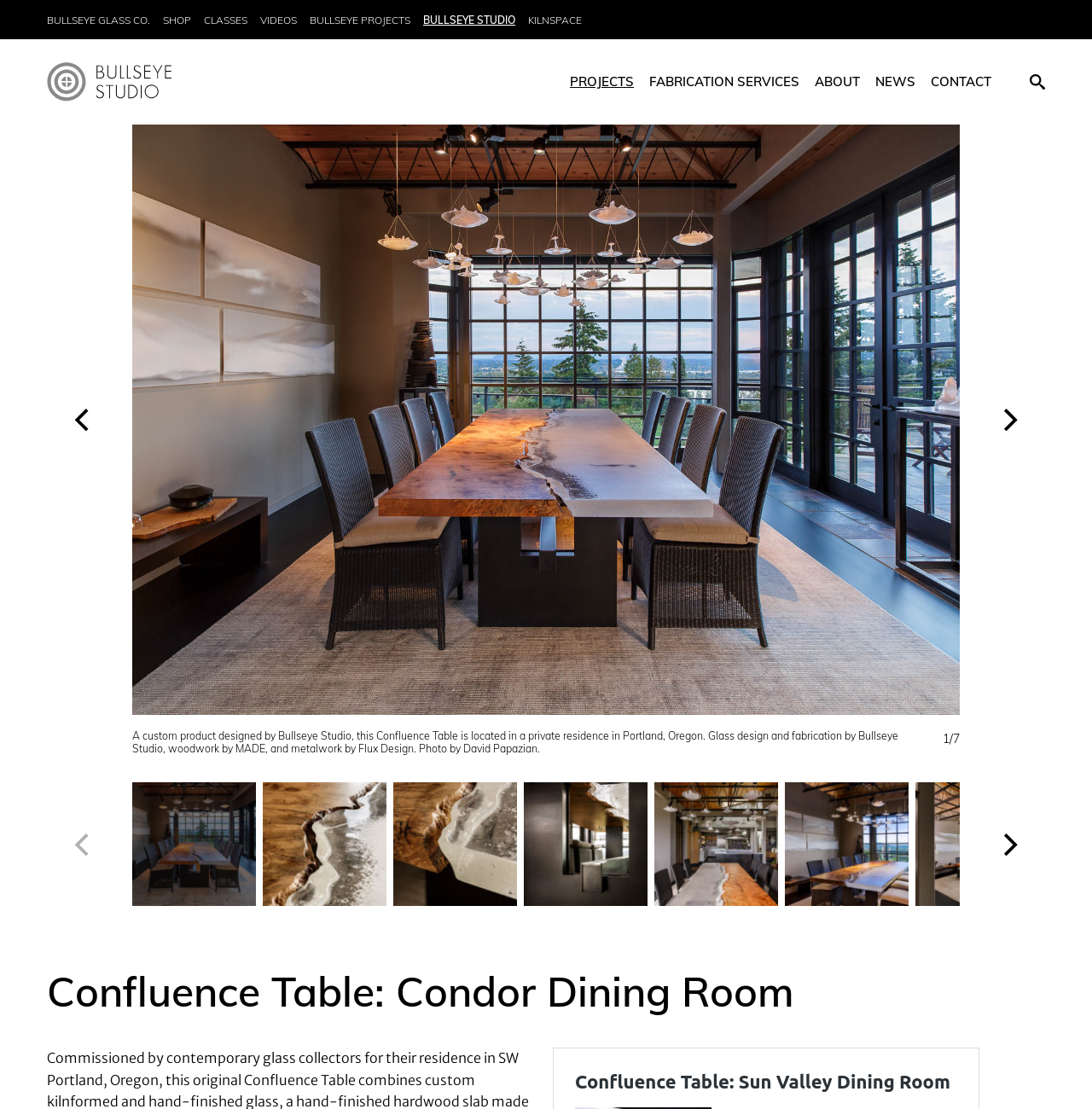Answer in one word or a short phrase: 
How many images are there in the gallery?

7